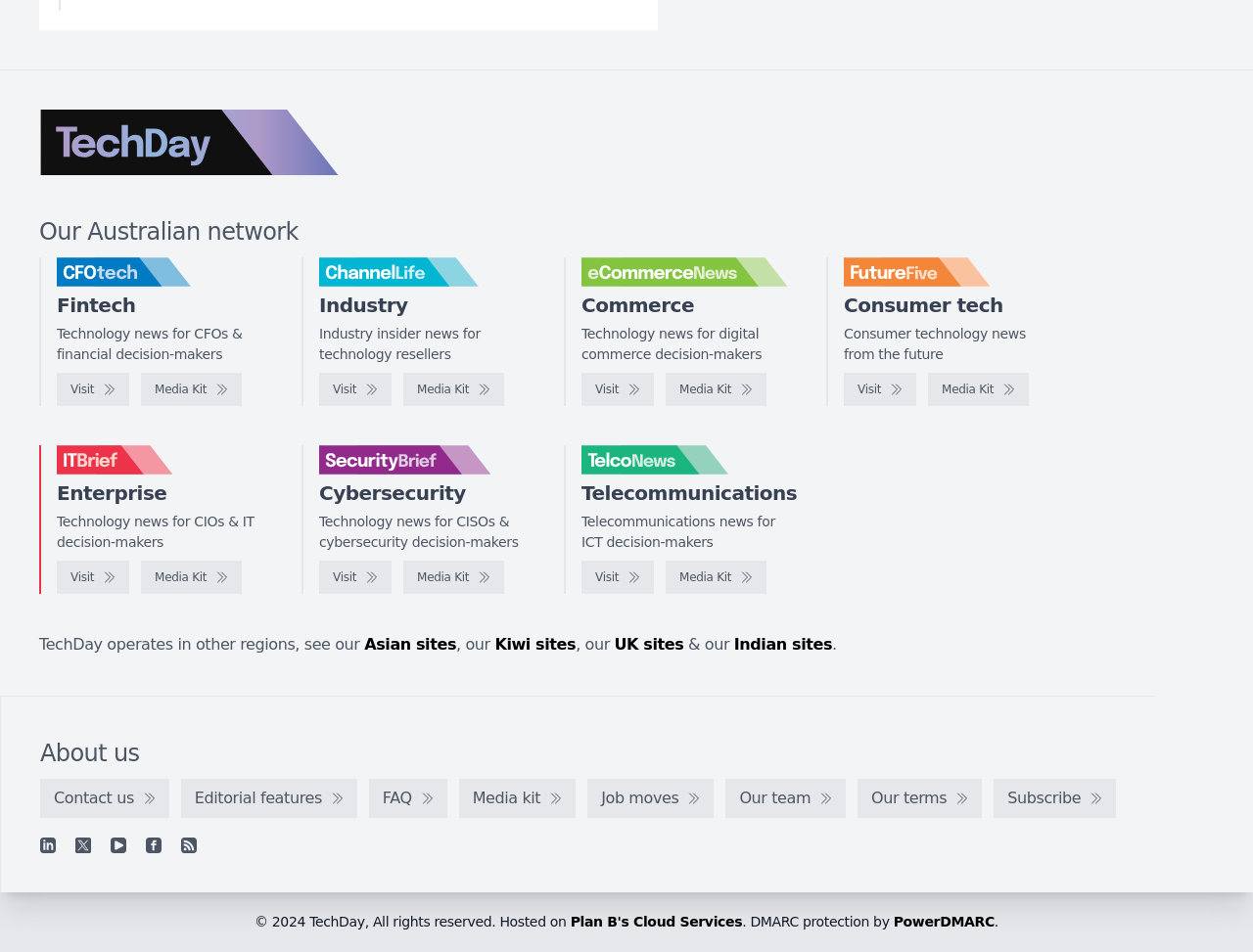Identify the bounding box coordinates for the element that needs to be clicked to fulfill this instruction: "View Media Kit of ChannelLife". Provide the coordinates in the format of four float numbers between 0 and 1: [left, top, right, bottom].

[0.322, 0.392, 0.402, 0.427]